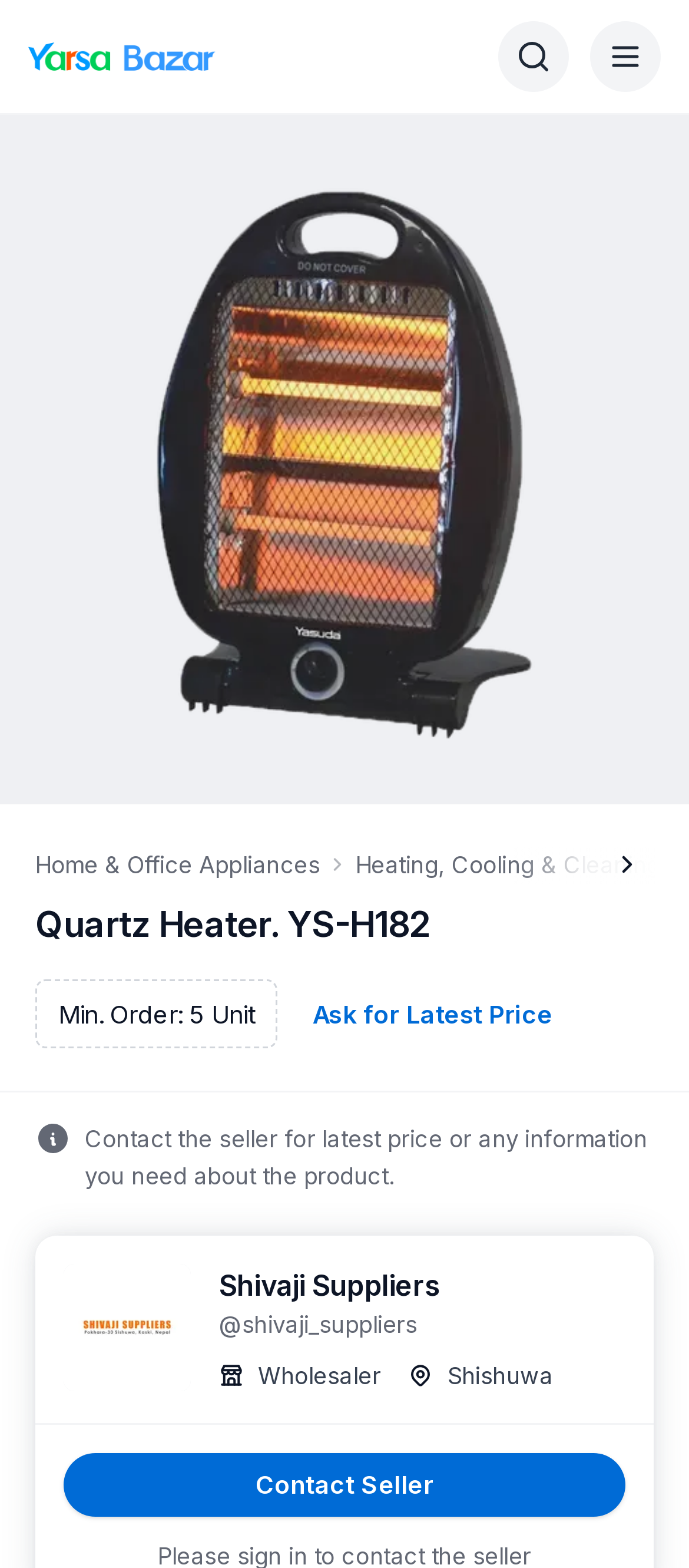What is the purpose of the 'Ask for Latest Price' button? Refer to the image and provide a one-word or short phrase answer.

To ask the seller for the latest price